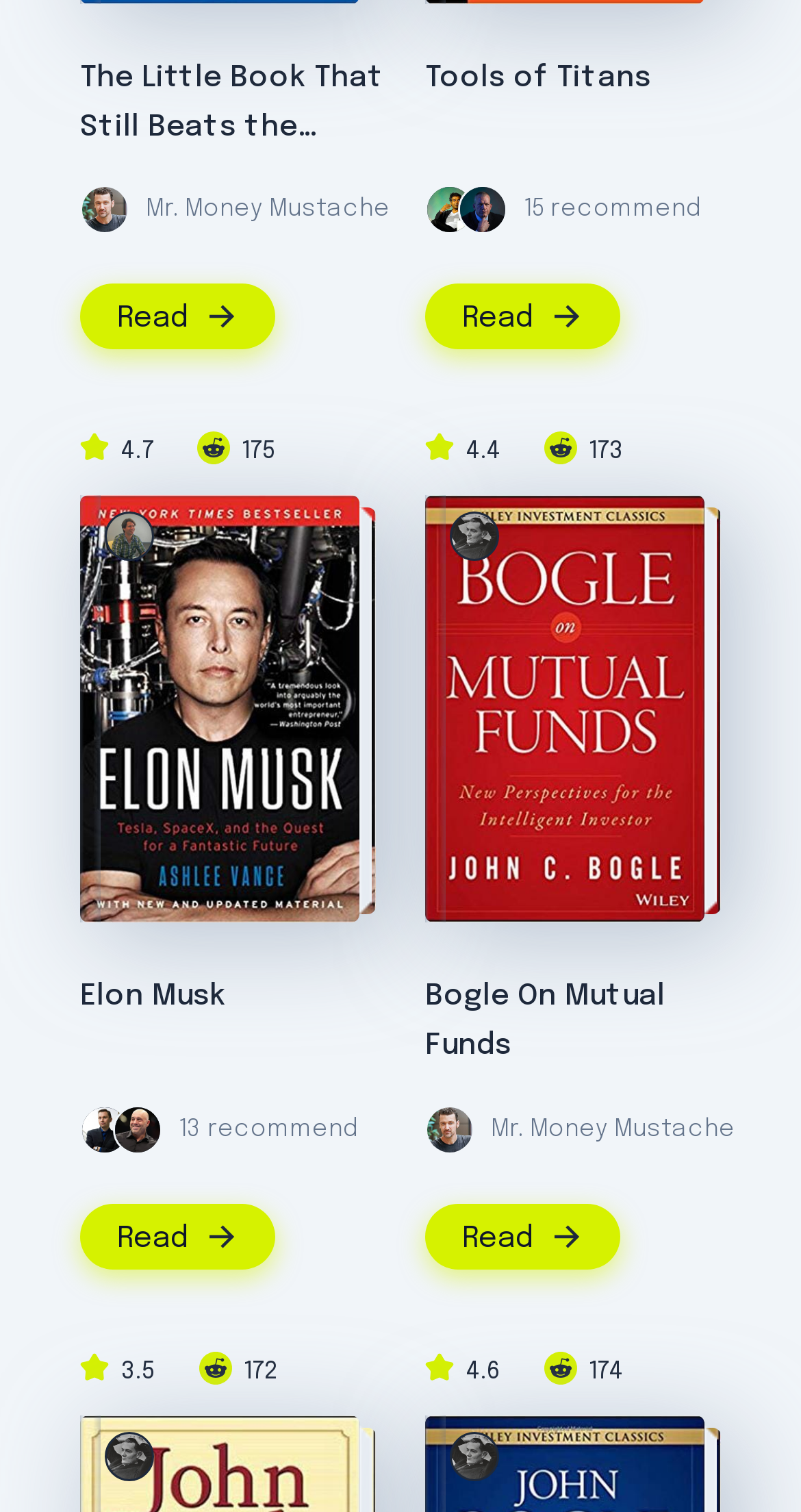Please find the bounding box for the UI element described by: "David Sinclair".

[0.1, 0.731, 0.162, 0.764]